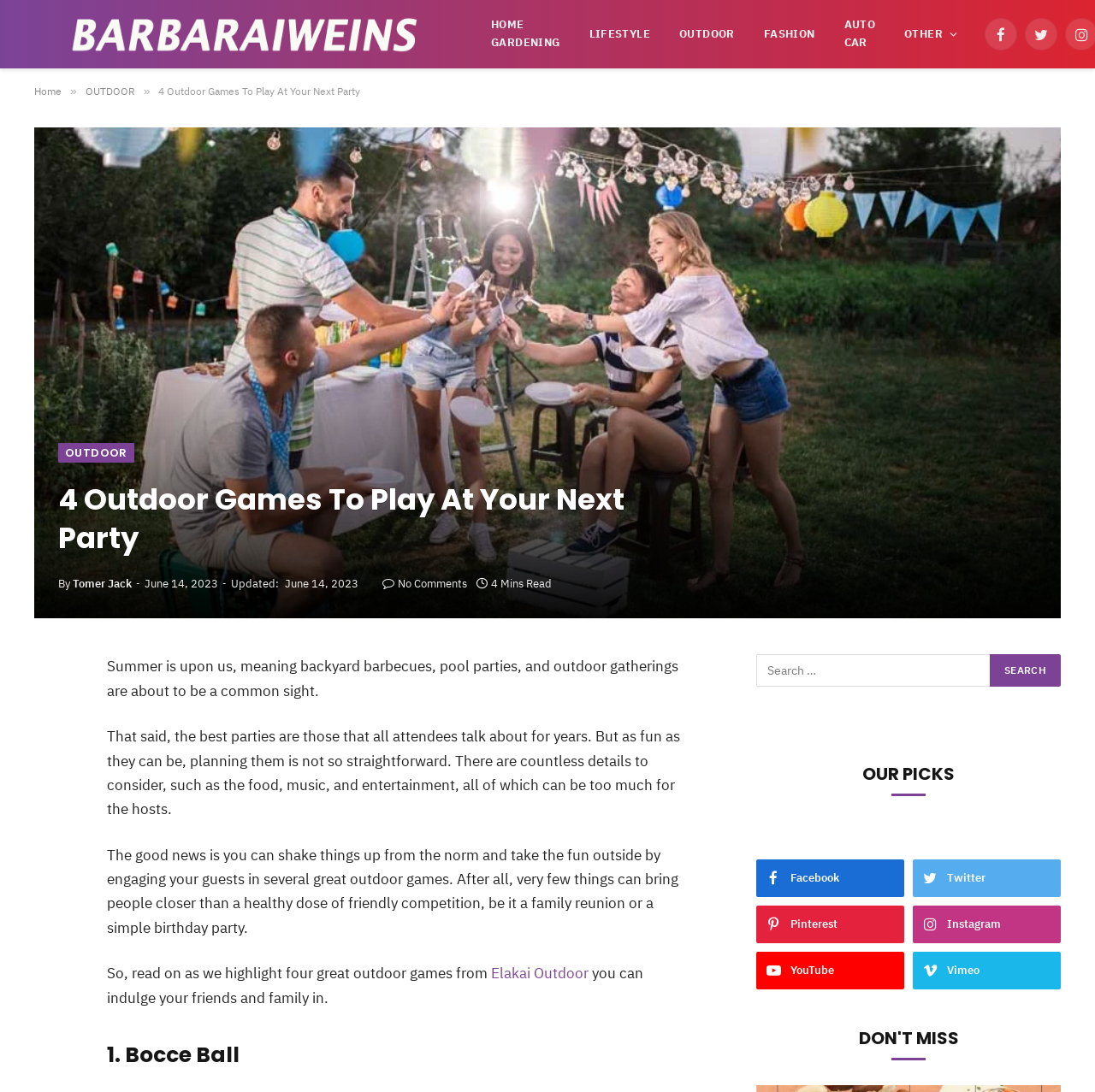Predict the bounding box coordinates of the area that should be clicked to accomplish the following instruction: "Search for something". The bounding box coordinates should consist of four float numbers between 0 and 1, i.e., [left, top, right, bottom].

[0.691, 0.599, 0.969, 0.629]